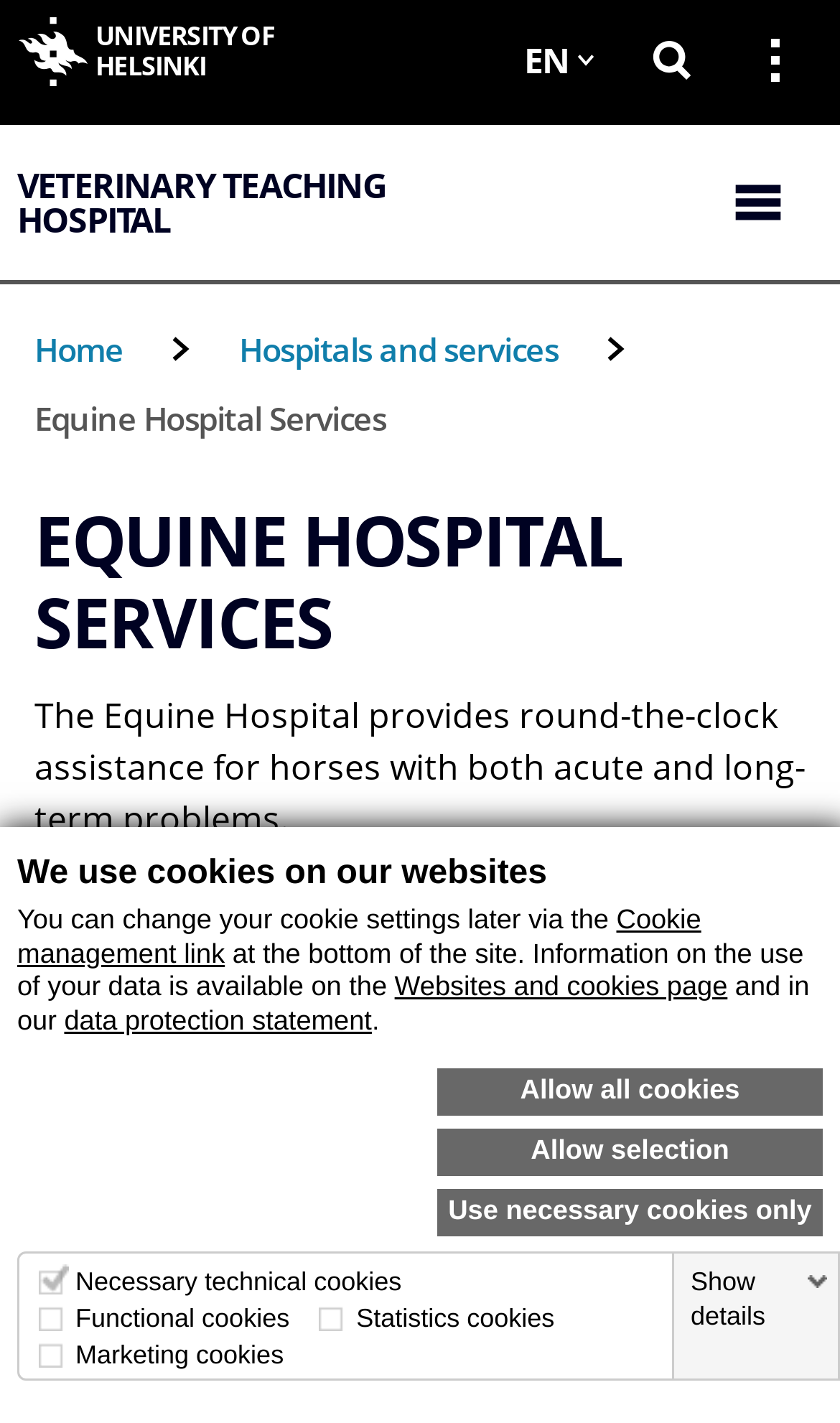Kindly determine the bounding box coordinates for the clickable area to achieve the given instruction: "View Equine Hospital Services details".

[0.812, 0.889, 0.997, 0.938]